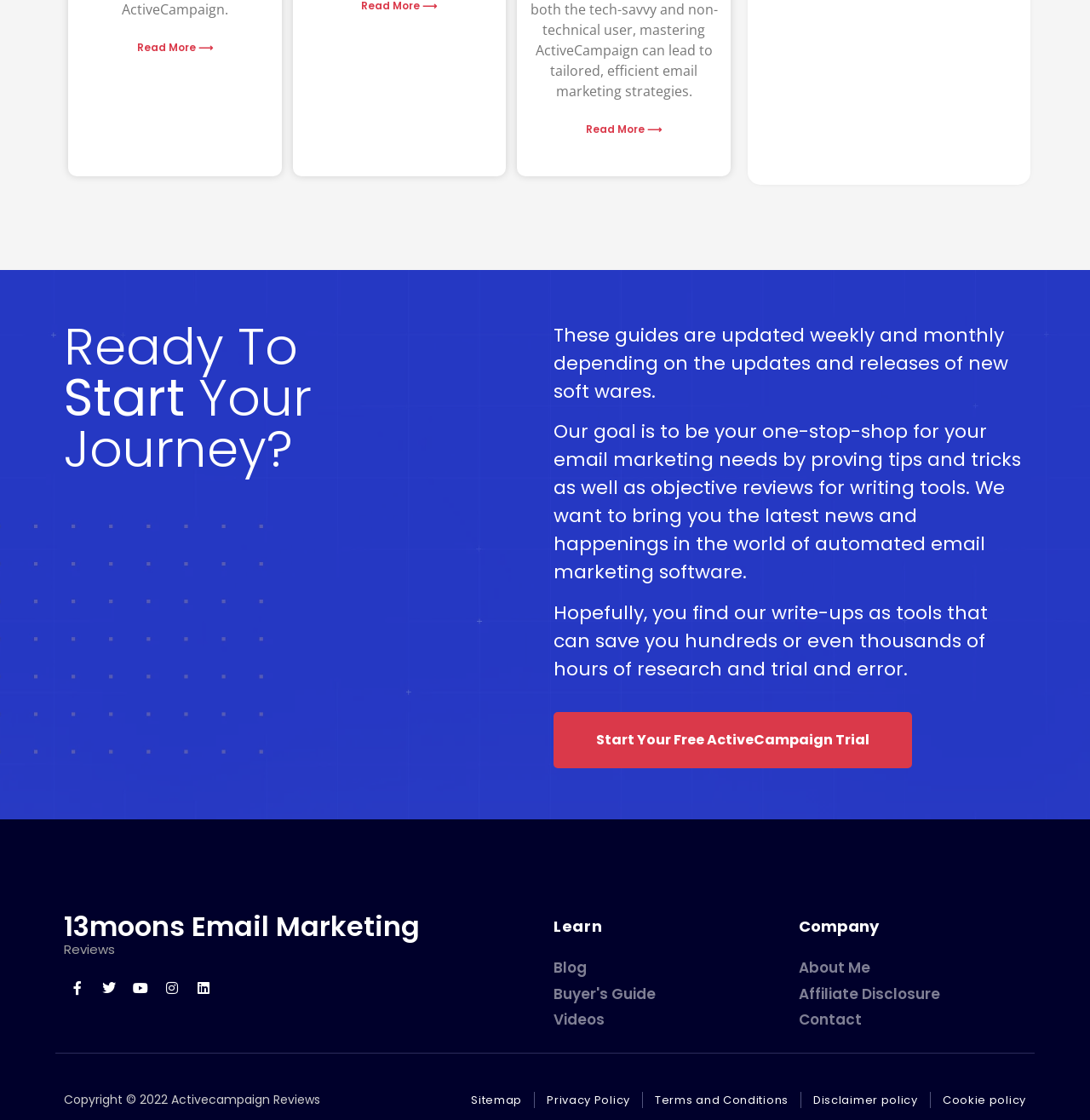Answer in one word or a short phrase: 
What is the purpose of this website according to the text?

To provide email marketing resources and reviews